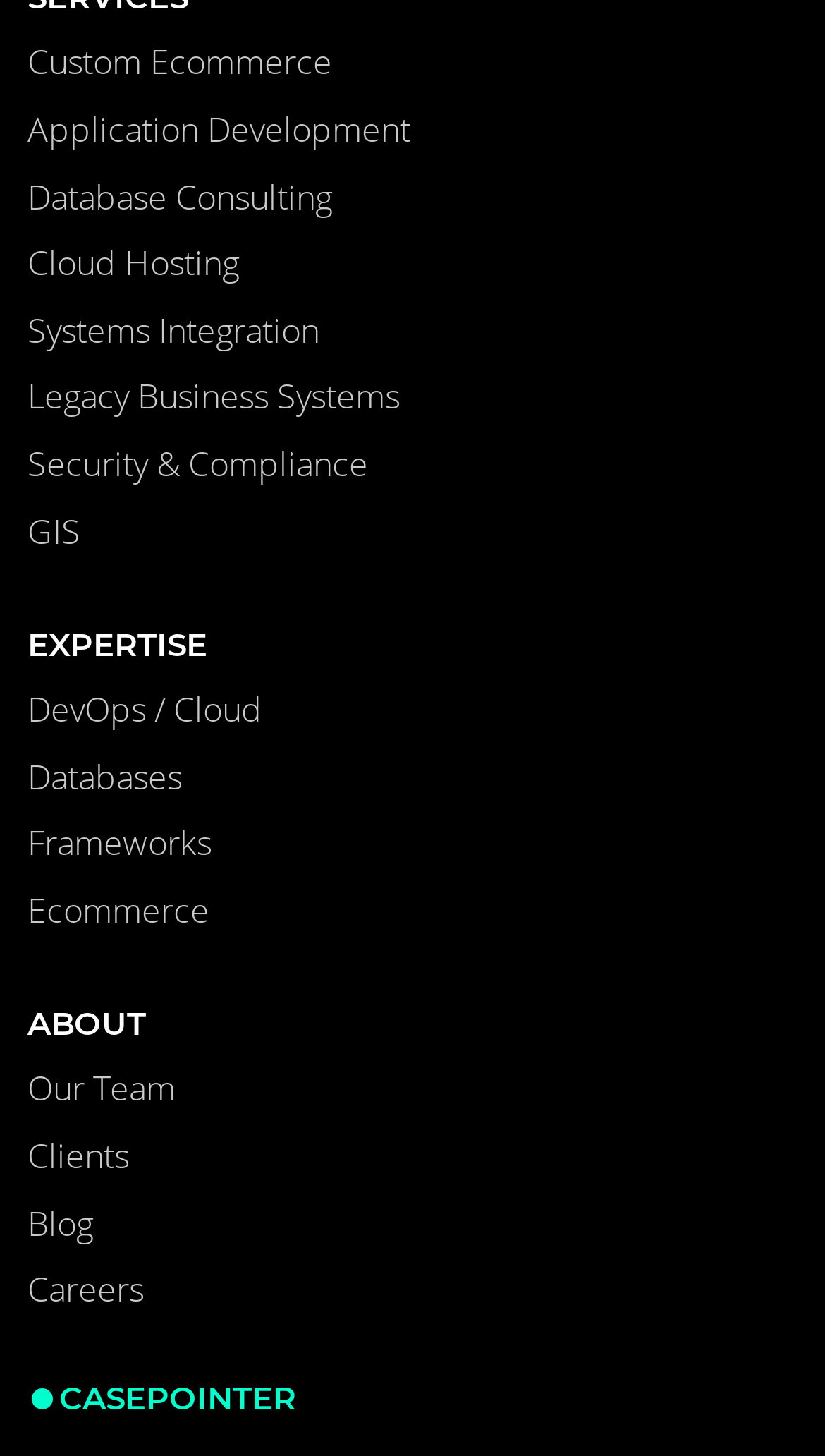How many links are related to expertise?
Use the image to answer the question with a single word or phrase.

7